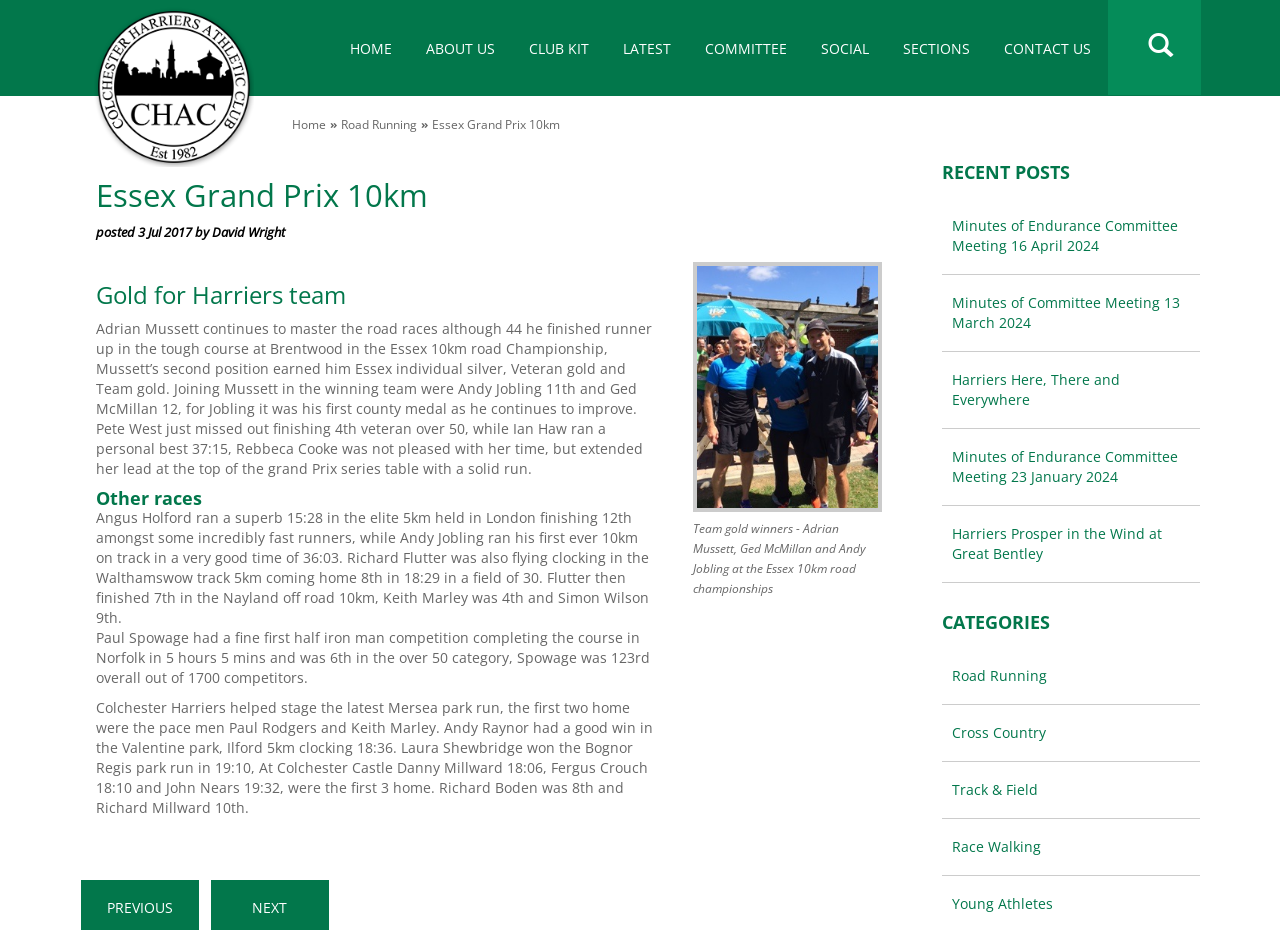Locate the bounding box coordinates of the element to click to perform the following action: 'View Essex Grand Prix 10km article'. The coordinates should be given as four float values between 0 and 1, in the form of [left, top, right, bottom].

[0.337, 0.125, 0.437, 0.143]